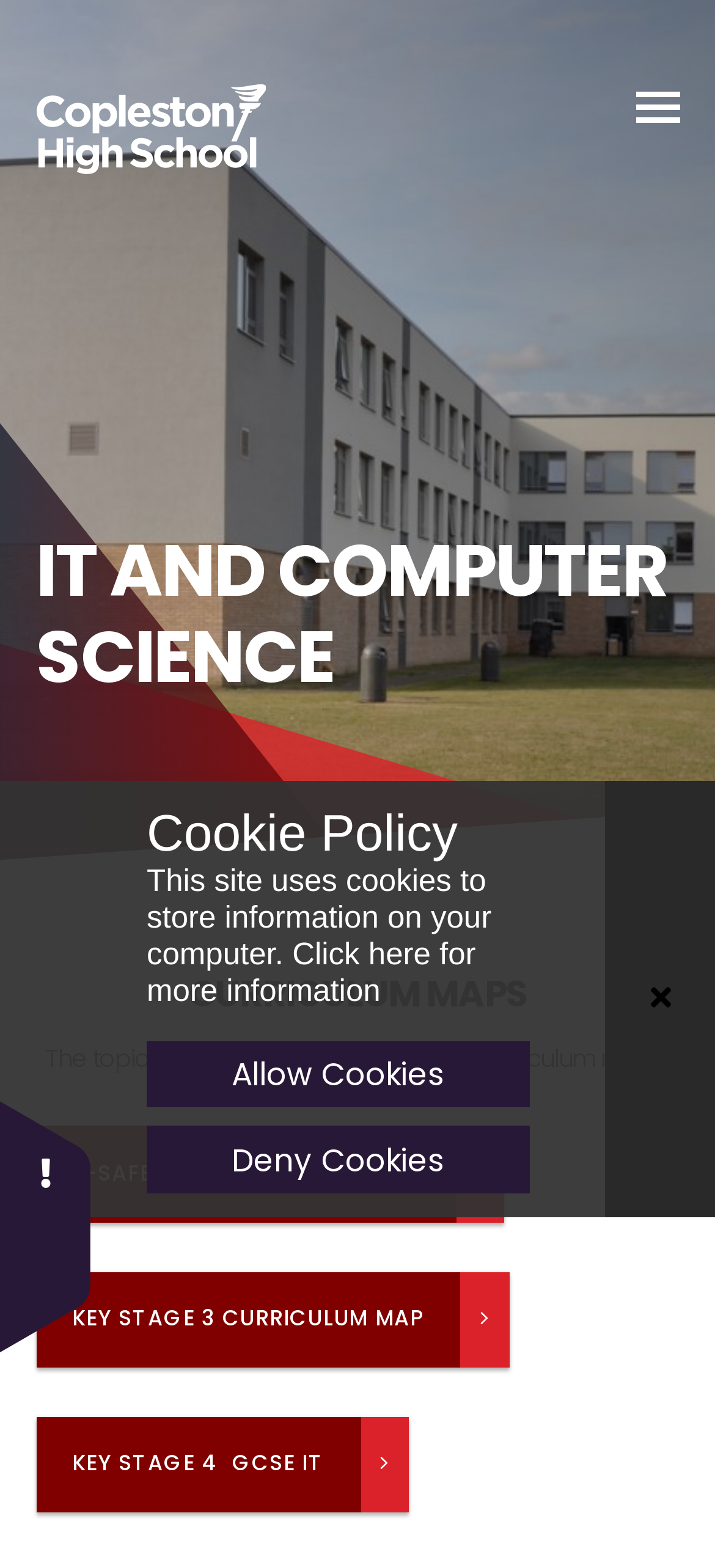Observe the image and answer the following question in detail: What is the purpose of the curriculum maps?

The static text 'The topics we study are outlined in our curriculum maps:' suggests that the purpose of the curriculum maps is to provide an outline of the topics studied in the IT and Computer Science curriculum.